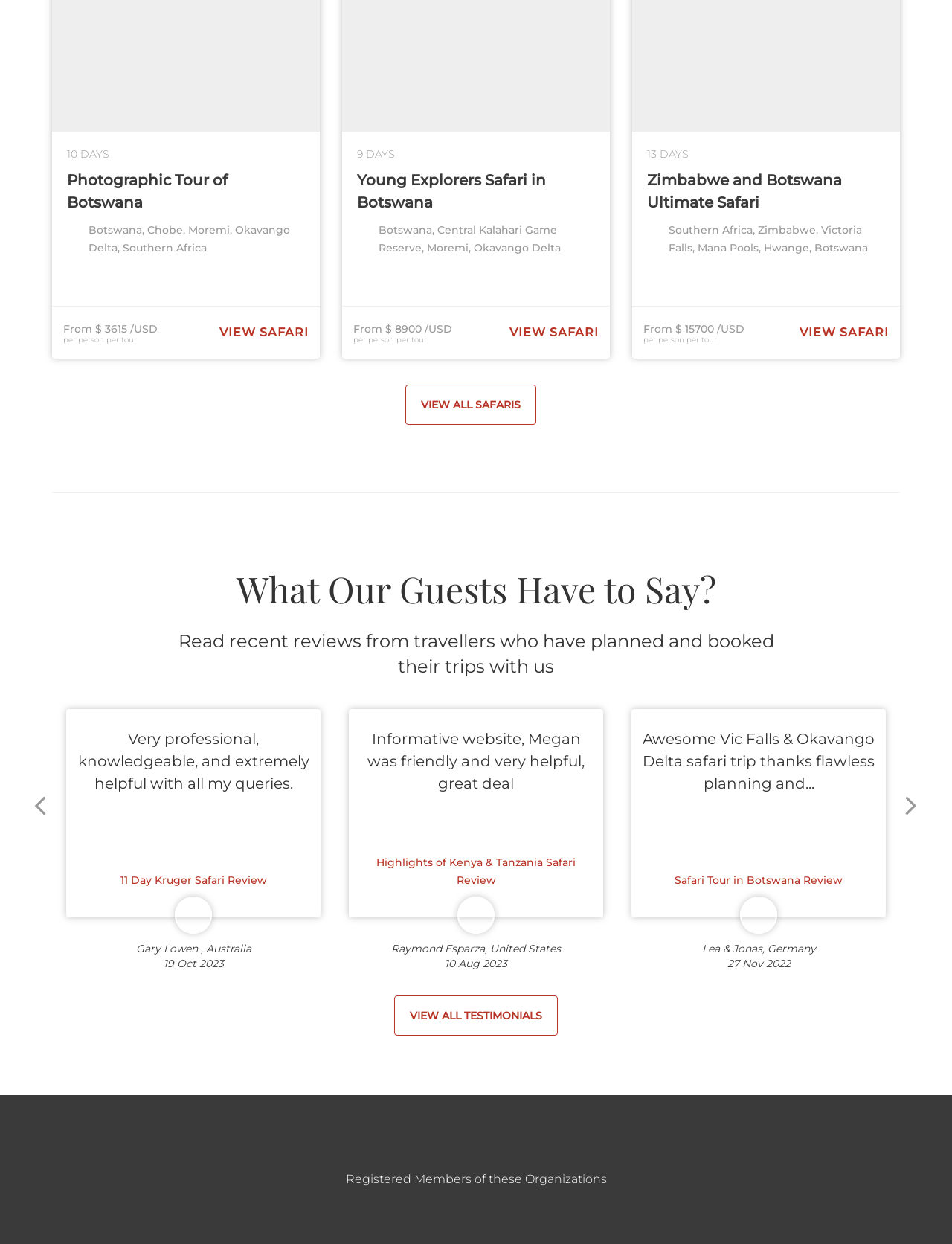What is the location of the Zimbabwe and Botswana Ultimate Safari?
Answer the question based on the image using a single word or a brief phrase.

Southern Africa